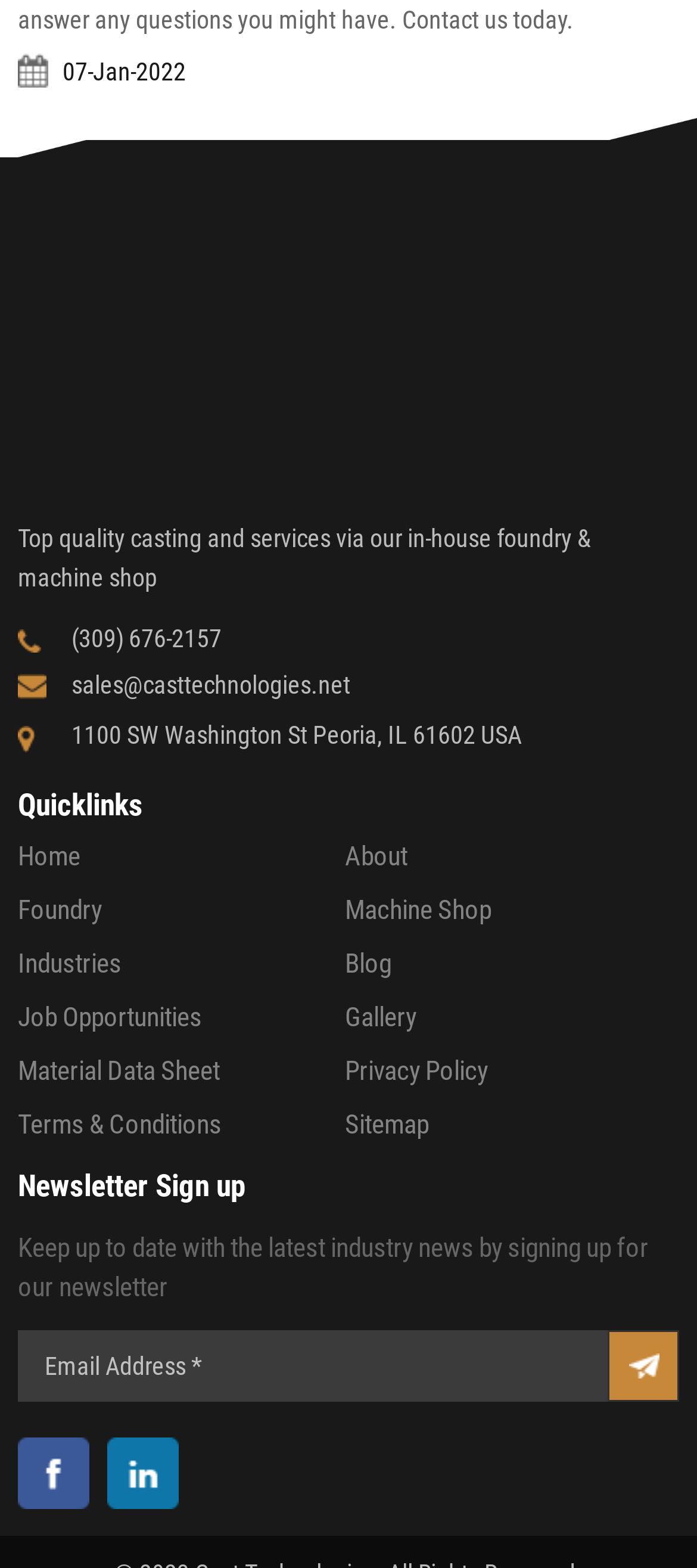What is the date on the top of the webpage?
Please provide a comprehensive and detailed answer to the question.

The date '07-Jan-2022' is displayed at the top of the webpage, which can be found in the StaticText element with bounding box coordinates [0.09, 0.036, 0.267, 0.054].